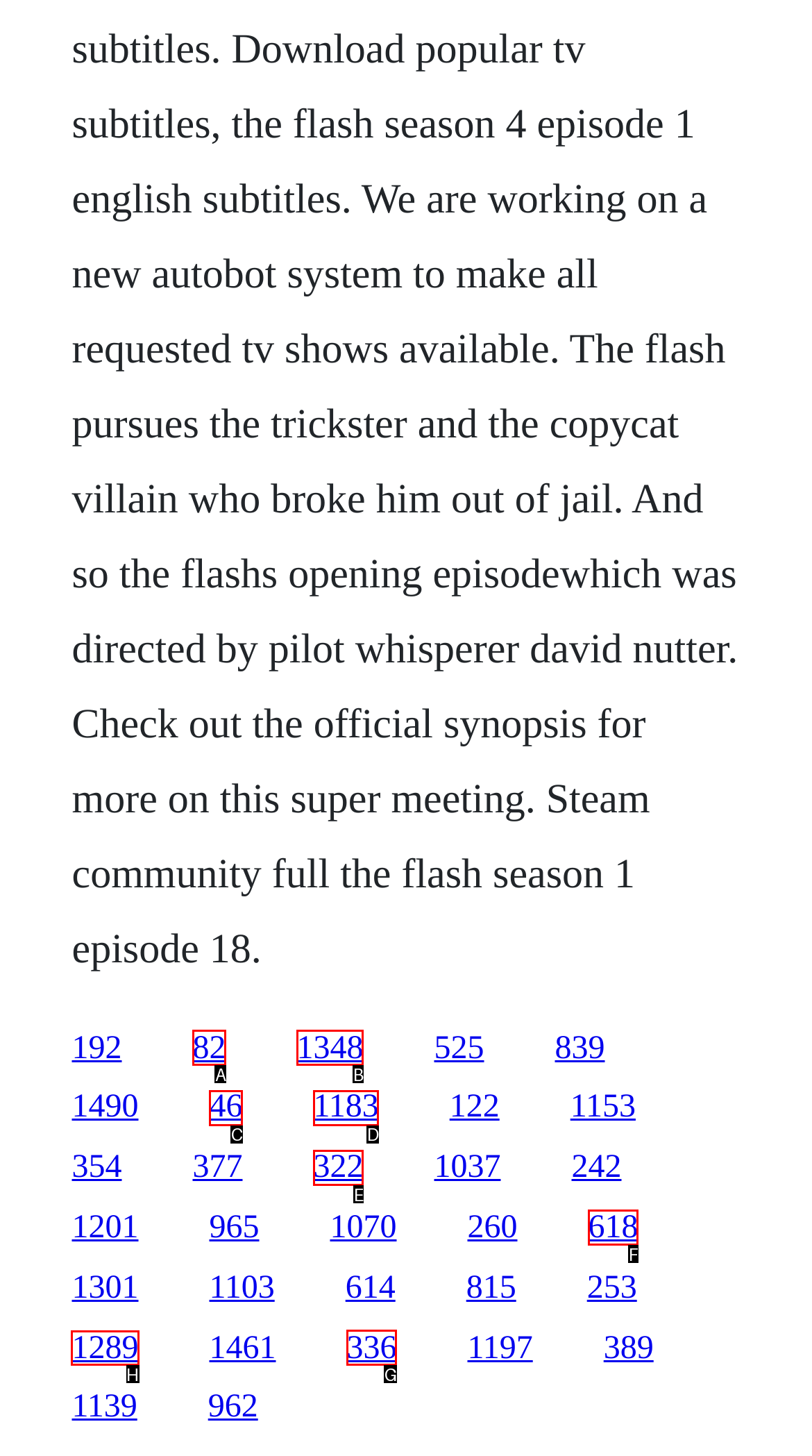Which UI element's letter should be clicked to achieve the task: go to the twenty-first link
Provide the letter of the correct choice directly.

H